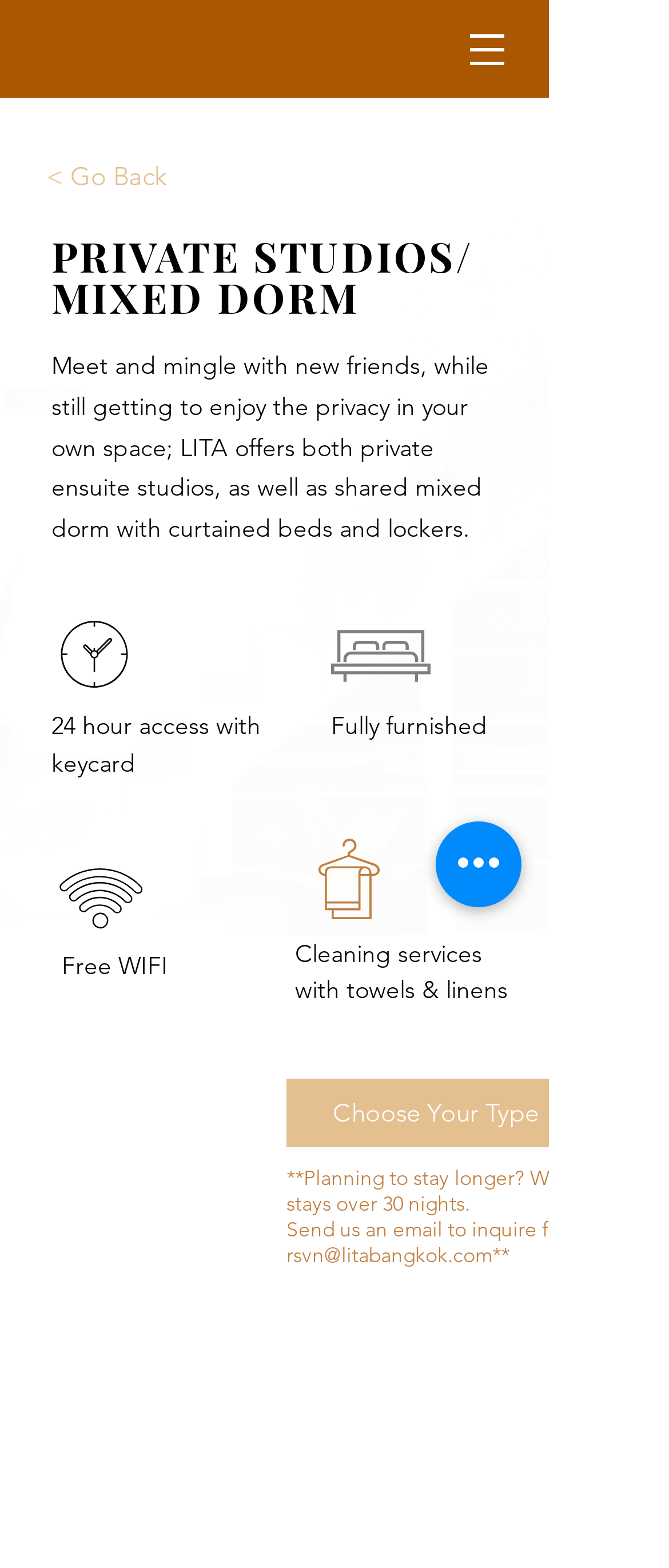What amenities are available at LITA Bangkok?
Please give a detailed and elaborate explanation in response to the question.

From the webpage content, I found that LITA Bangkok offers several amenities, including 24 hour access with keycard, Free WIFI, fully furnished rooms, and cleaning services with towels and linens, indicating that the available amenities are Free WIFI and 24 hour access.